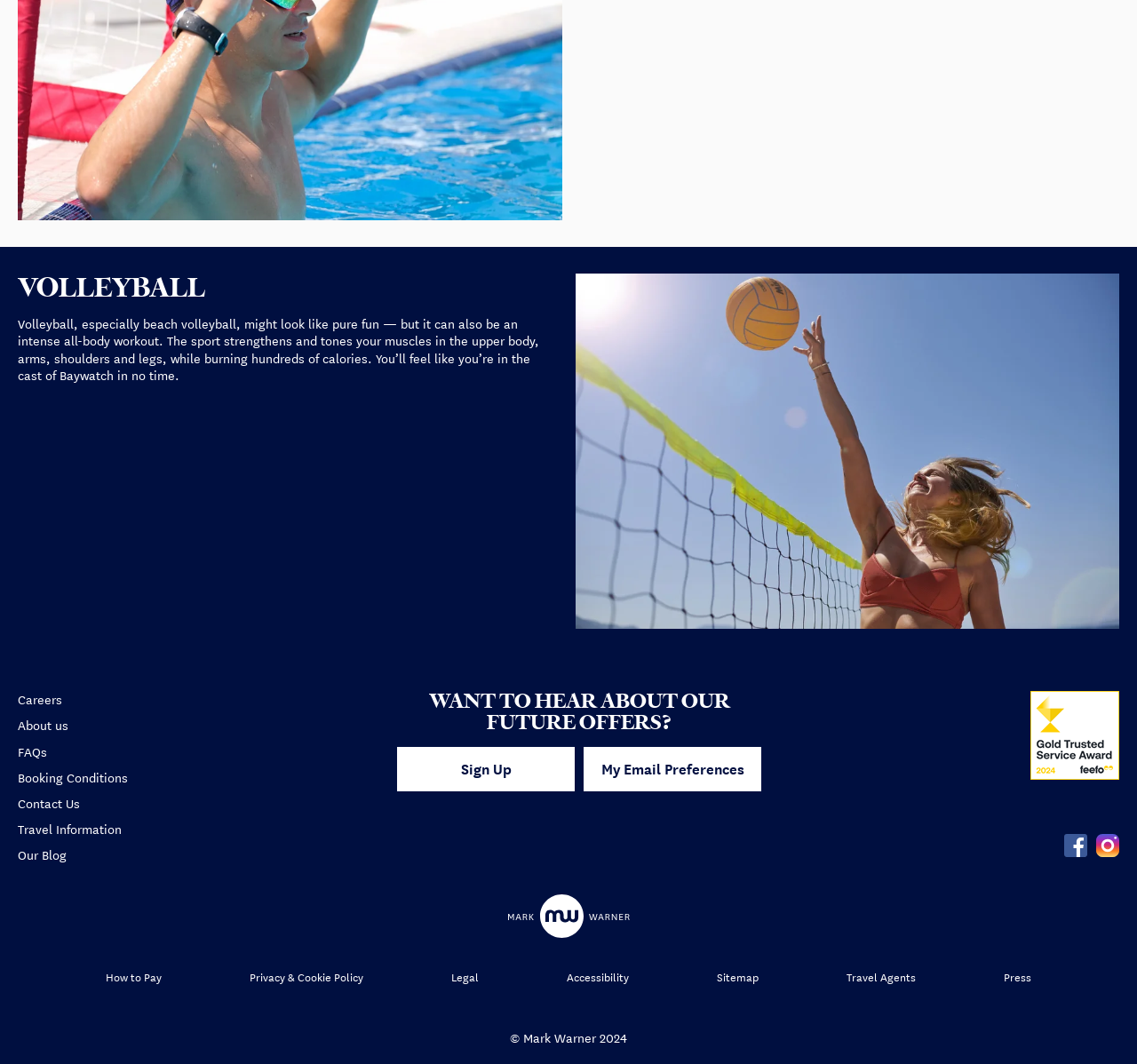Identify the bounding box coordinates of the clickable section necessary to follow the following instruction: "Follow @mwholidays on social media". The coordinates should be presented as four float numbers from 0 to 1, i.e., [left, top, right, bottom].

[0.964, 0.753, 0.984, 0.84]